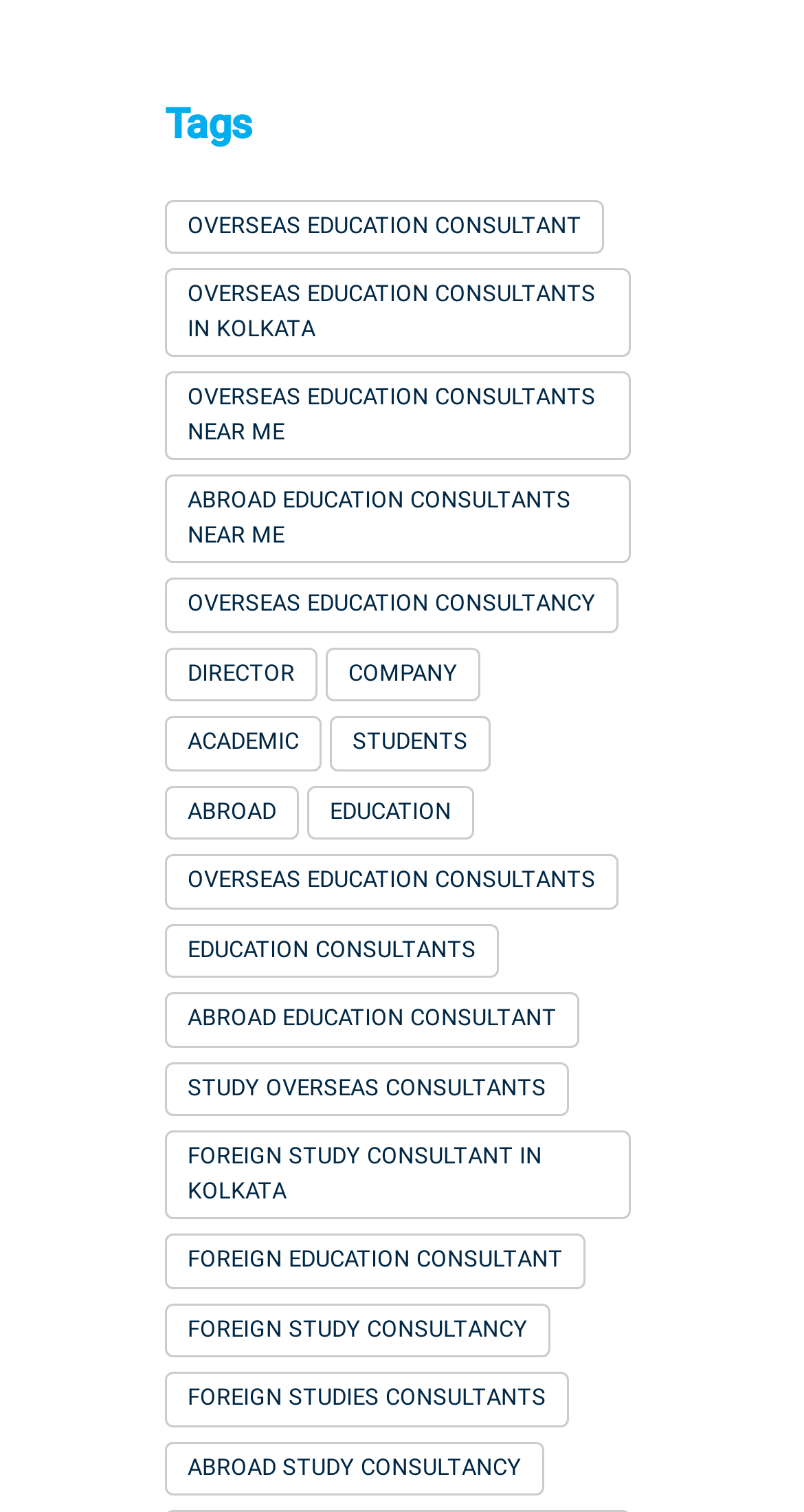Please find and report the bounding box coordinates of the element to click in order to perform the following action: "View the Micenet logo". The coordinates should be expressed as four float numbers between 0 and 1, in the format [left, top, right, bottom].

None